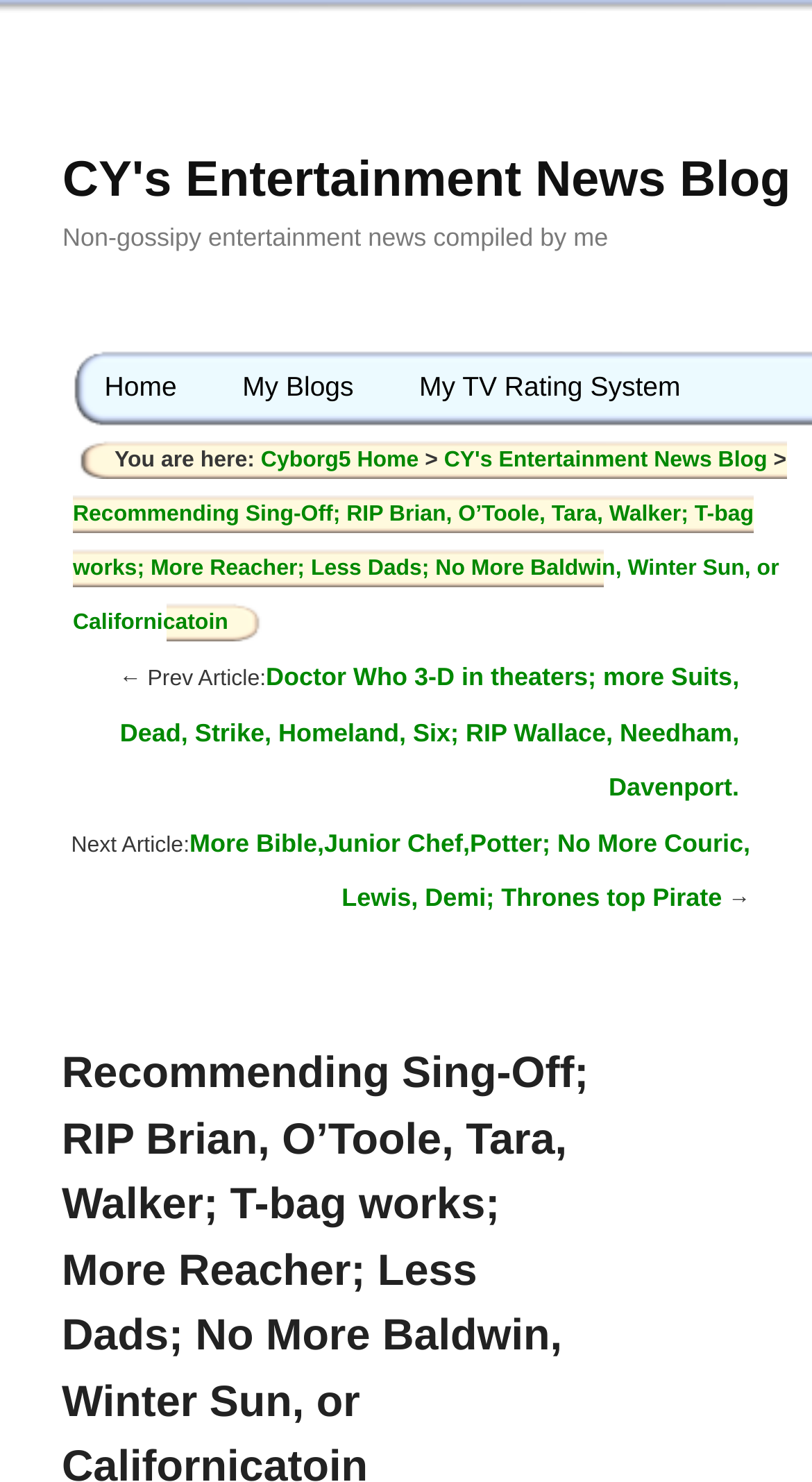How many articles are displayed on the webpage?
Use the information from the image to give a detailed answer to the question.

The webpage displays one article, which is the main content of the webpage. The article is titled 'Recommending Sing-Off; RIP Brian, O’Toole, Tara, Walker; T-bag works; More Reacher; Less Dads; No More Baldwin, Winter Sun, or Californicatoin', and is located below the navigation menu and main heading.